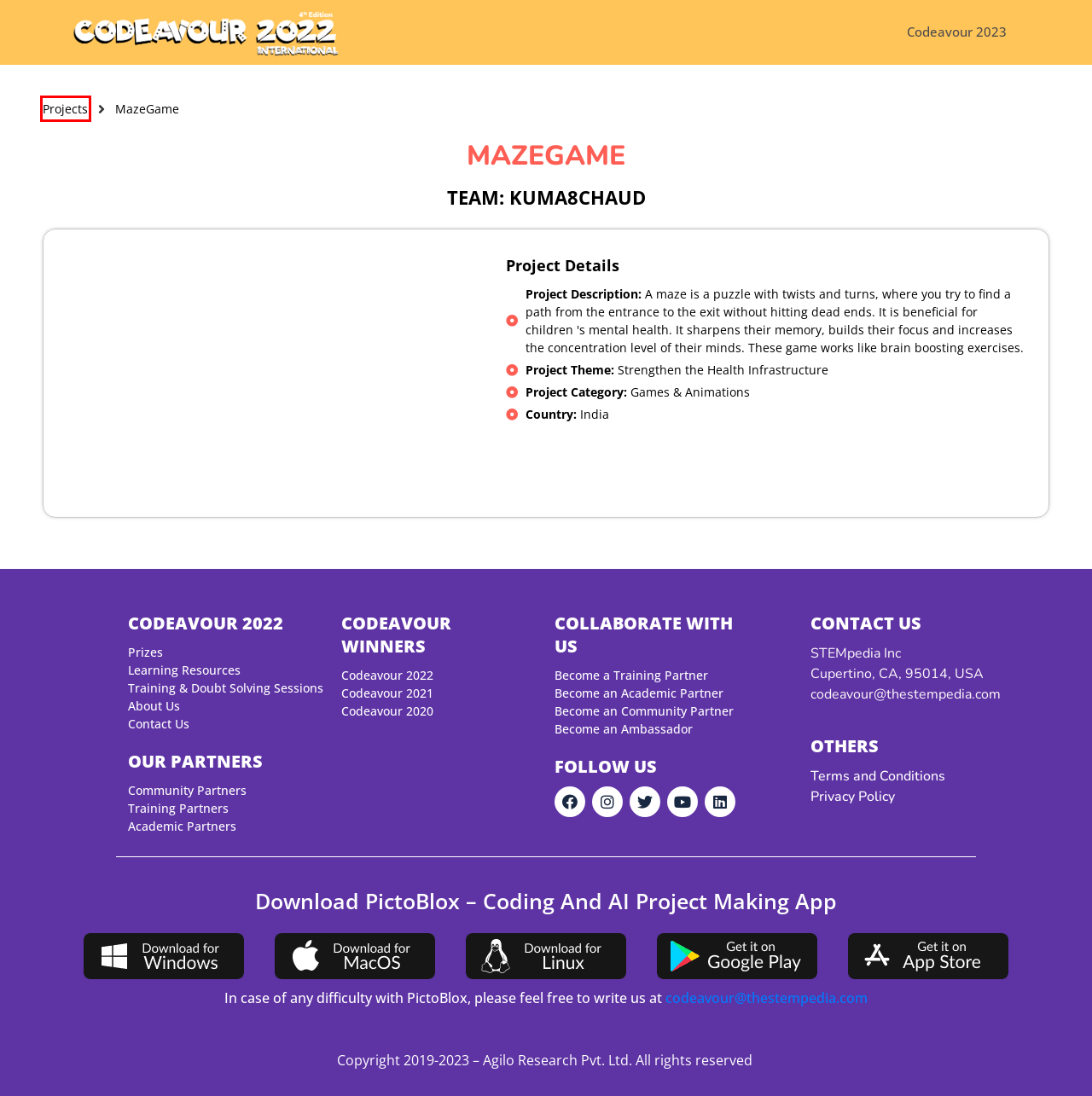Given a webpage screenshot featuring a red rectangle around a UI element, please determine the best description for the new webpage that appears after the element within the bounding box is clicked. The options are:
A. Privacy Policy - Codeavour
B. Become a Codeavour Ambassador - Codeavour
C. Codeavour 5 Regional, National, and International Events - Codeavour
D. Projects Archive - Codeavour 2022
E. Terms and Conditions - Codeavour
F. Community Partner - Codeavour
G. About Codeavour - Codeavour
H. Become a Training Partner - Codeavour

D